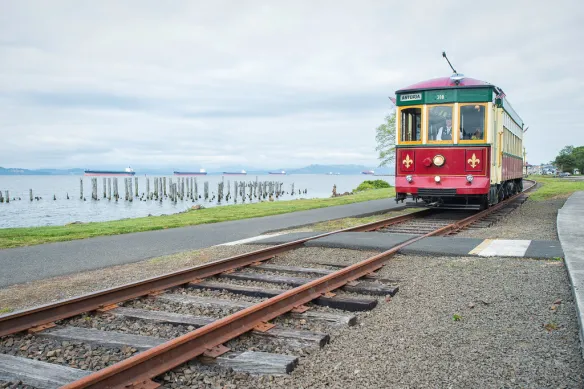Detail the scene shown in the image extensively.

The image captures a charming Astoria Riverfront Trolley navigating alongside the Columbia River, showcasing its vibrant red and yellow exterior adorned with decorative details. The trolley is positioned on a track that gently curves towards the water, with a backdrop of moored container ships that await their turns to traverse the river. The overcast sky hints at a gentle, serene atmosphere, complementing the lush greenery that borders the trolley's path. Weathered wooden pilings rise from the water, remnants of a bygone era, adding to the historical charm of the scene. This picturesque setting invites viewers to experience a delightful journey through Astoria, highlighting both its rich railway heritage and stunning natural surroundings.